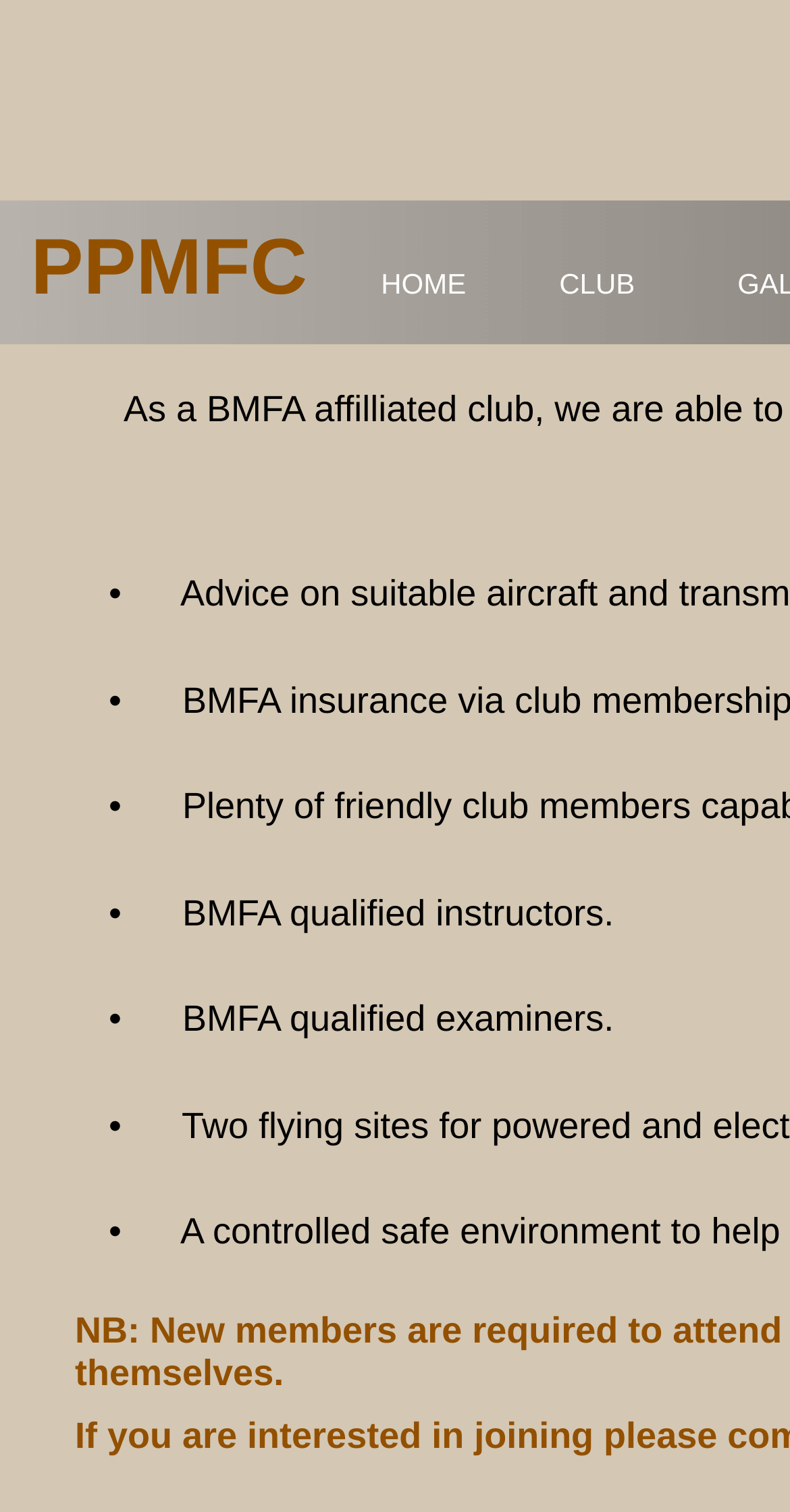Determine the bounding box coordinates for the UI element matching this description: "HOME".

[0.449, 0.142, 0.675, 0.233]